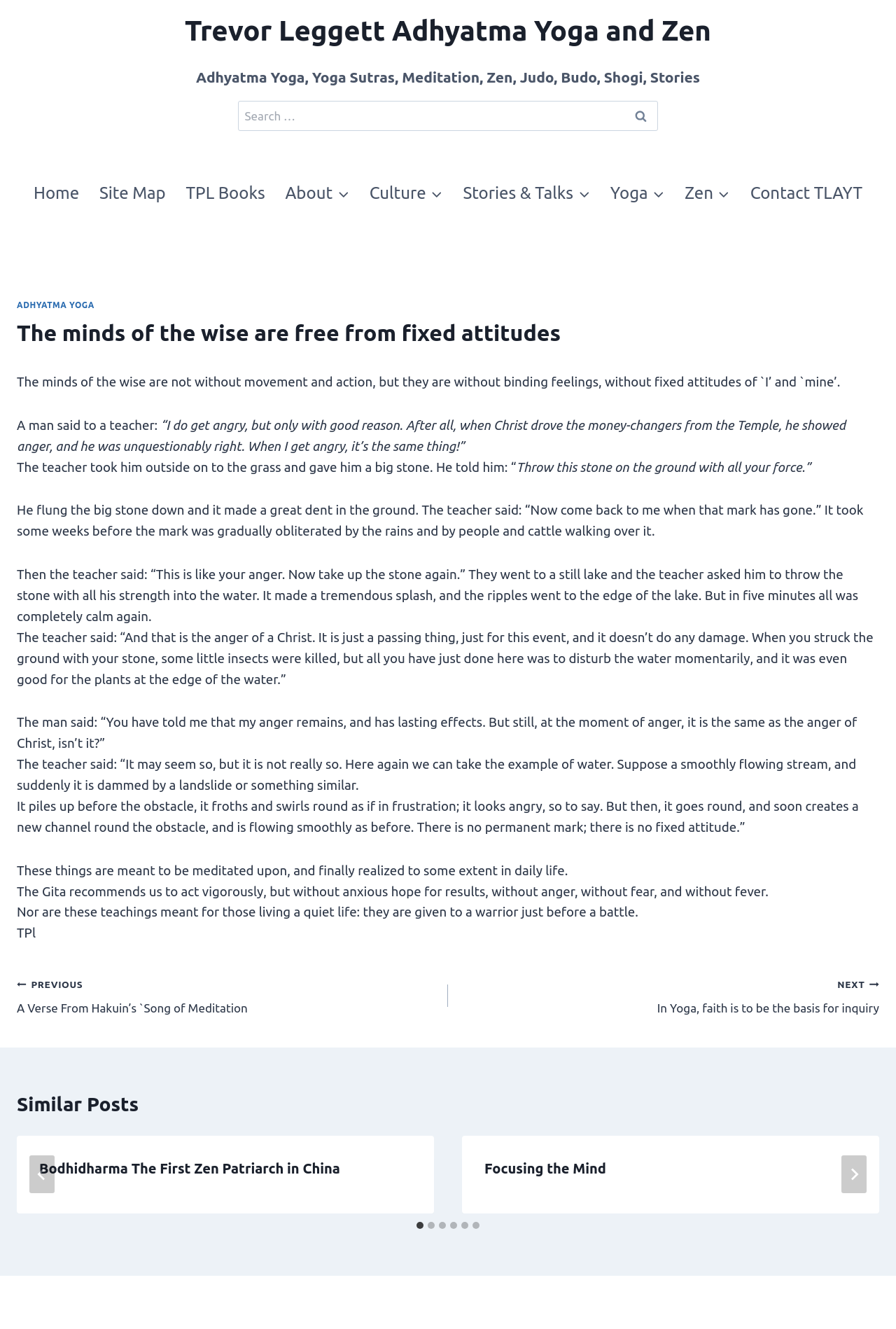Determine the bounding box coordinates for the clickable element to execute this instruction: "View the next slide". Provide the coordinates as four float numbers between 0 and 1, i.e., [left, top, right, bottom].

[0.939, 0.869, 0.967, 0.898]